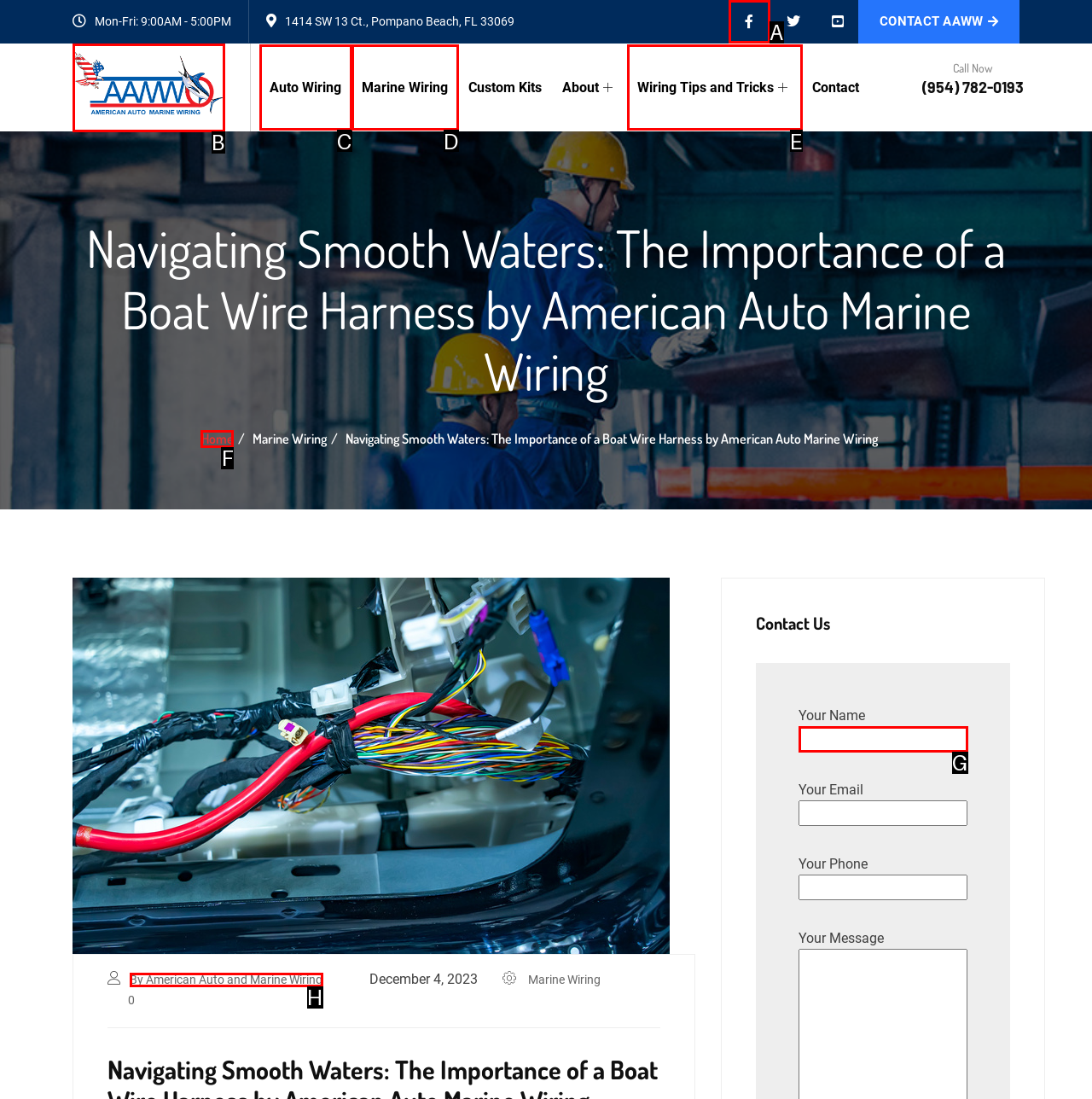Identify which HTML element matches the description: Wiring Tips and Tricks. Answer with the correct option's letter.

E